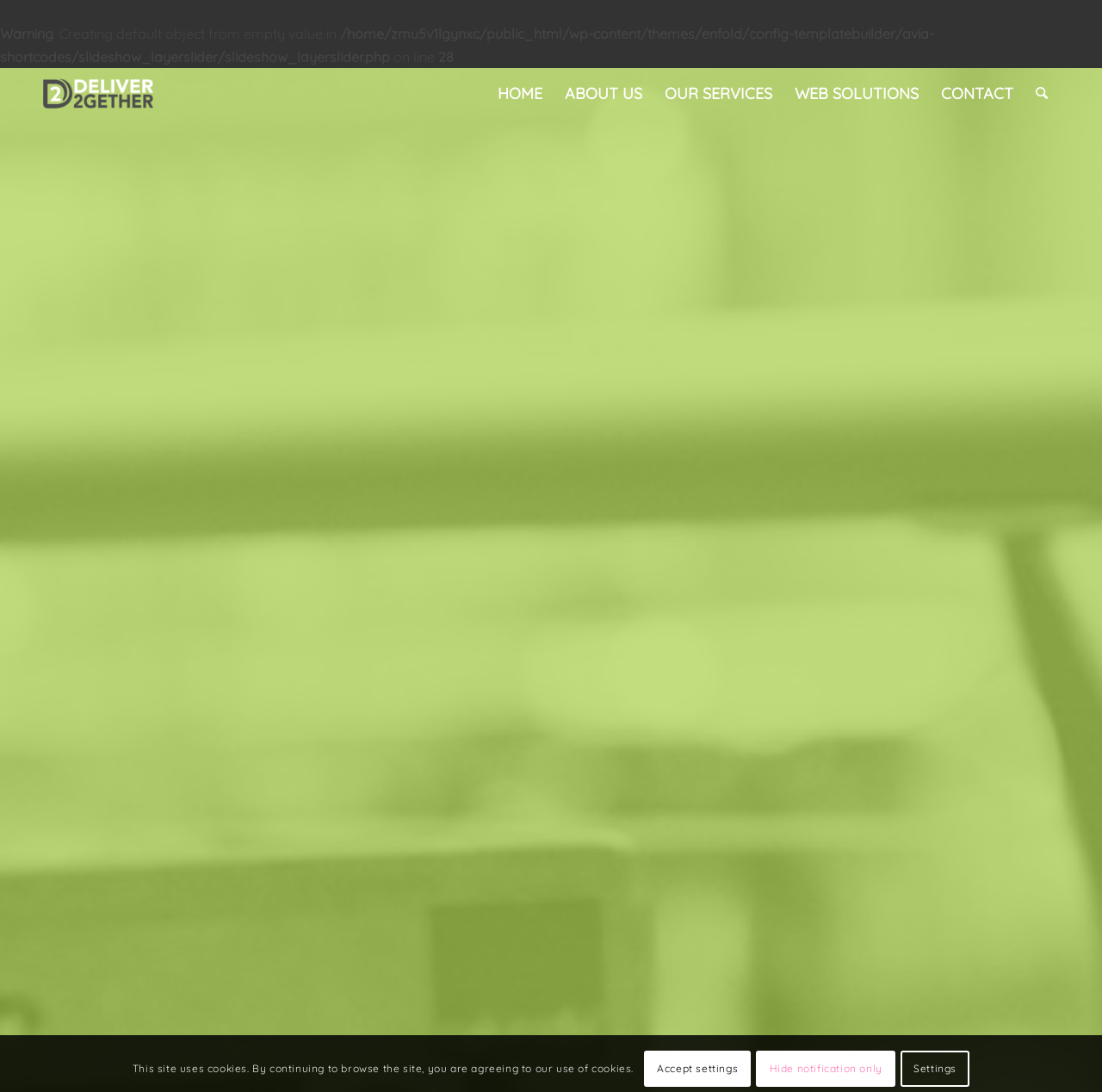How many main navigation links are there?
Look at the image and provide a detailed response to the question.

I counted the main navigation links on the top of the webpage, which are 'HOME', 'ABOUT US', 'OUR SERVICES', 'WEB SOLUTIONS', and 'CONTACT'. There are 5 links in total.